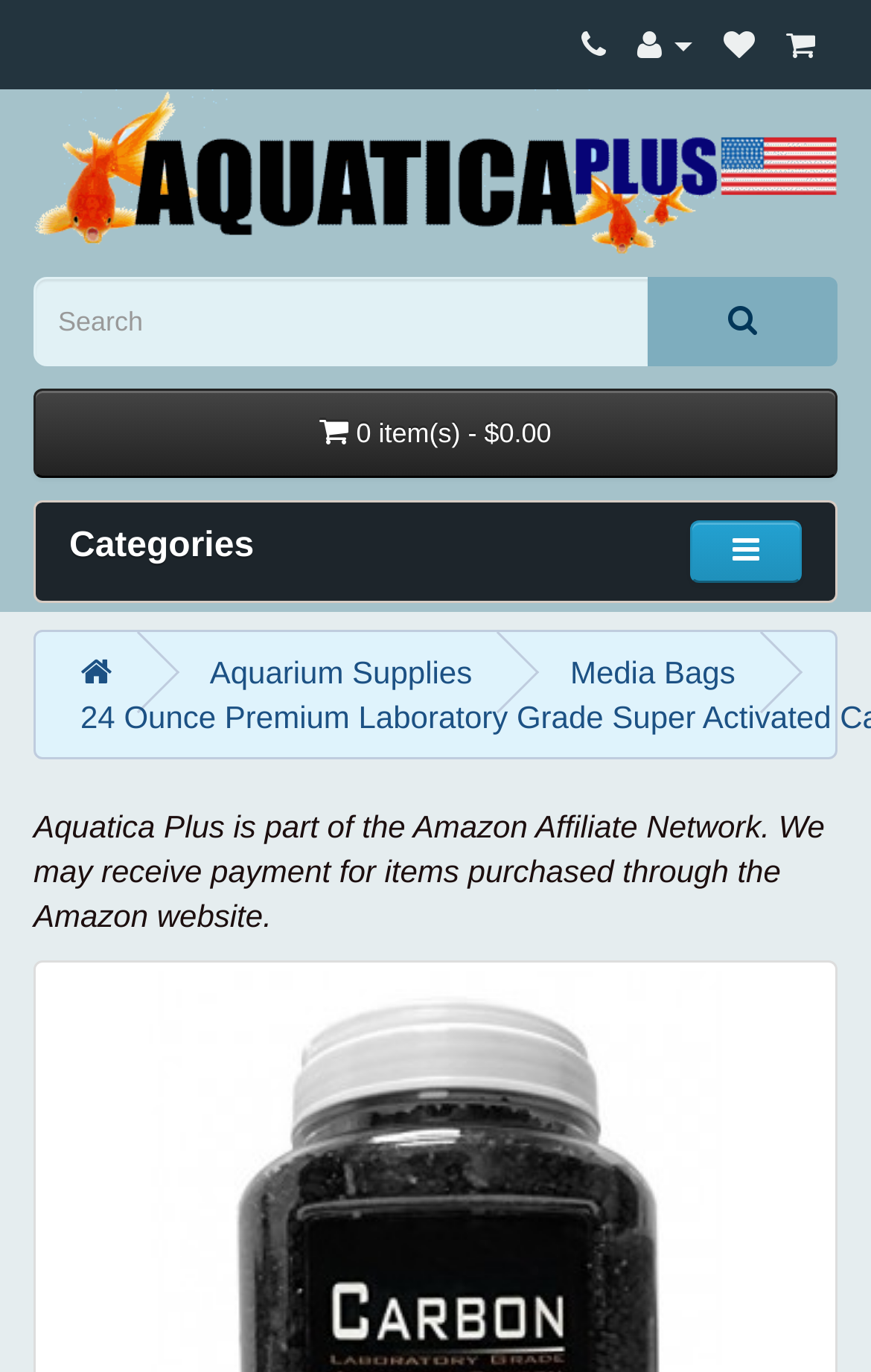Provide a single word or phrase answer to the question: 
What is the name of the website?

Aquatica Plus USA